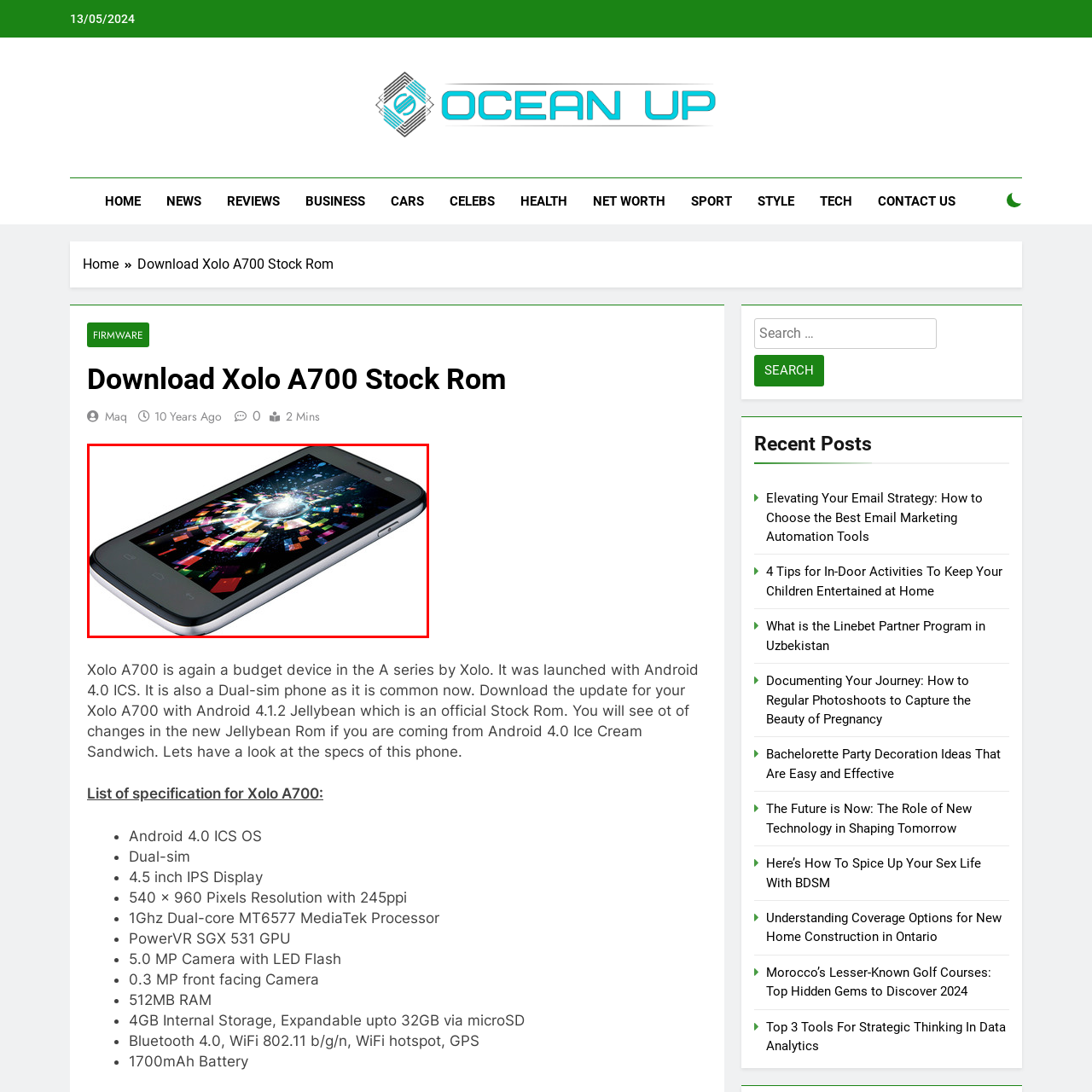Provide a comprehensive description of the image contained within the red rectangle.

The image showcases the Xolo A700 smartphone, presented in a sleek profile that highlights its modern design. The device features a vibrant display, which is prominently active, showcasing a dynamic background filled with colorful geometric shapes and swirling patterns, suggesting a high-quality visual experience. This smartphone is part of Xolo's budget-friendly A series, making it an appealing option for users looking for style and functionality in an affordable package. Launched with Android 4.0 ICS, the Xolo A700 is equipped with dual SIM capabilities and has undergone updates, notably to Android 4.1.2 Jellybean, enhancing its performance and user interface. This image captures the essence of this versatile device, ideal for both everyday tasks and entertainment.